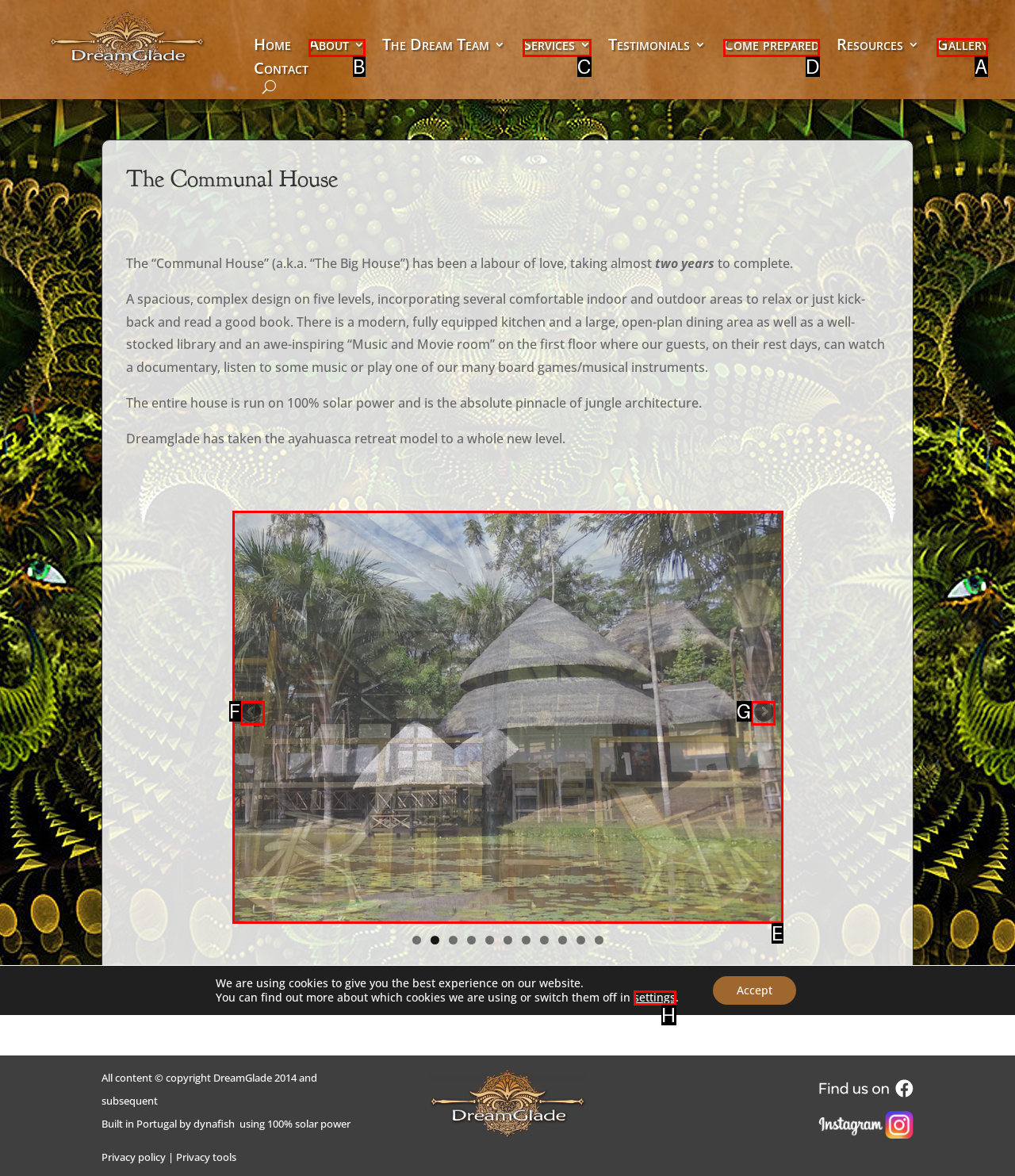Identify the correct choice to execute this task: View the Gallery
Respond with the letter corresponding to the right option from the available choices.

A